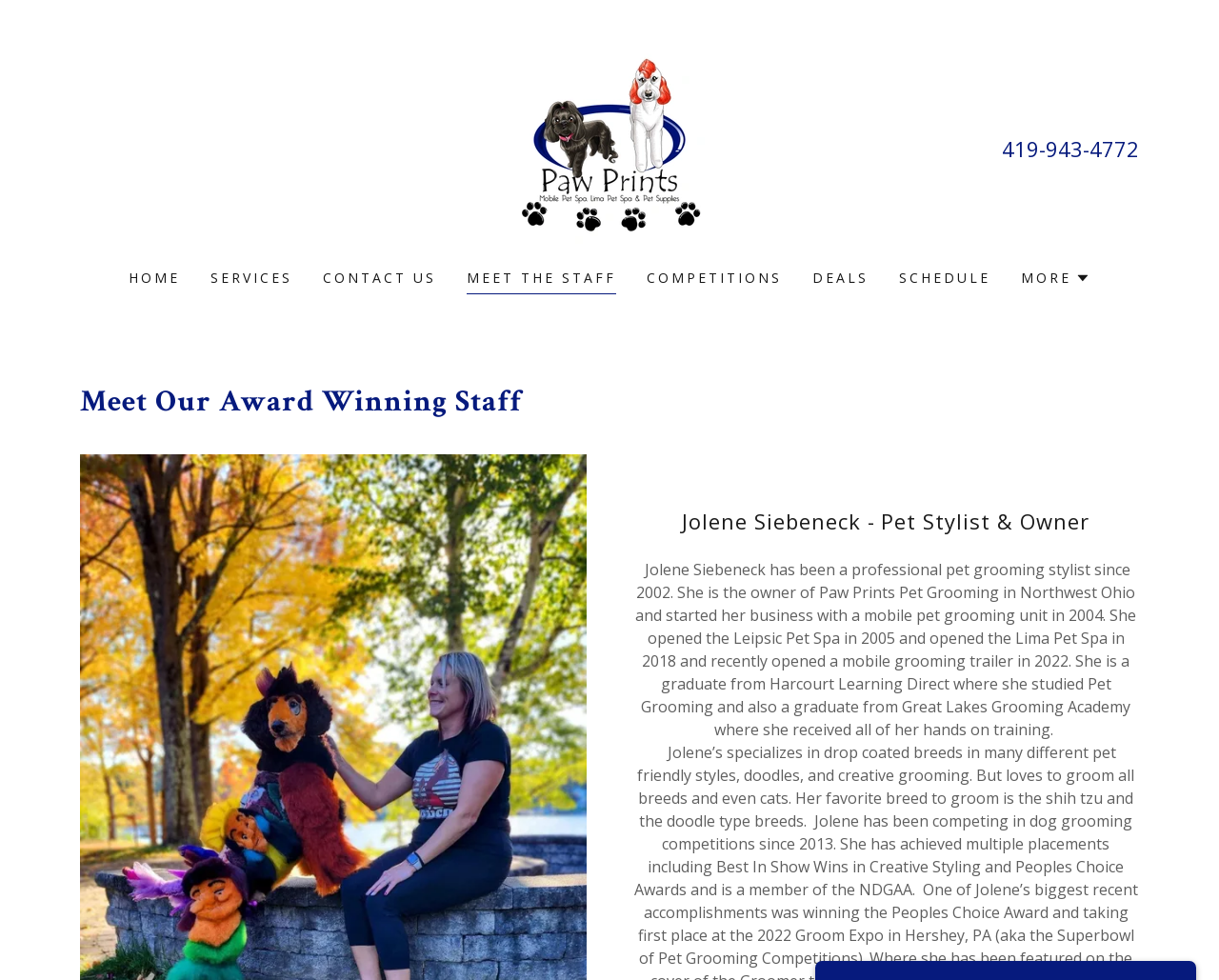Please provide the bounding box coordinates for the element that needs to be clicked to perform the instruction: "Click on the 'MEET THE STAFF' link". The coordinates must consist of four float numbers between 0 and 1, formatted as [left, top, right, bottom].

[0.383, 0.272, 0.505, 0.3]